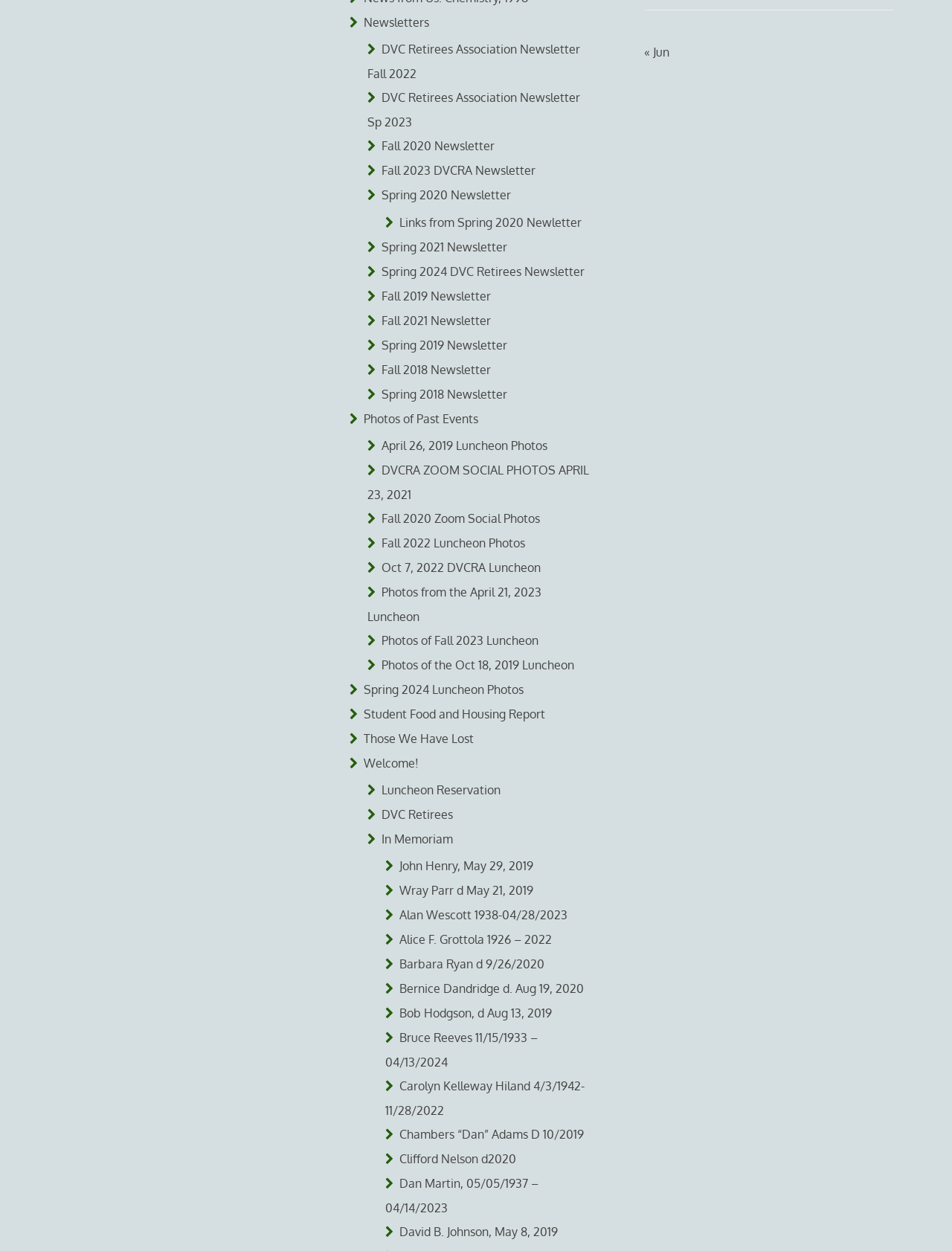Please identify the bounding box coordinates of the area that needs to be clicked to fulfill the following instruction: "Browse Photos of Past Events."

[0.367, 0.329, 0.502, 0.34]